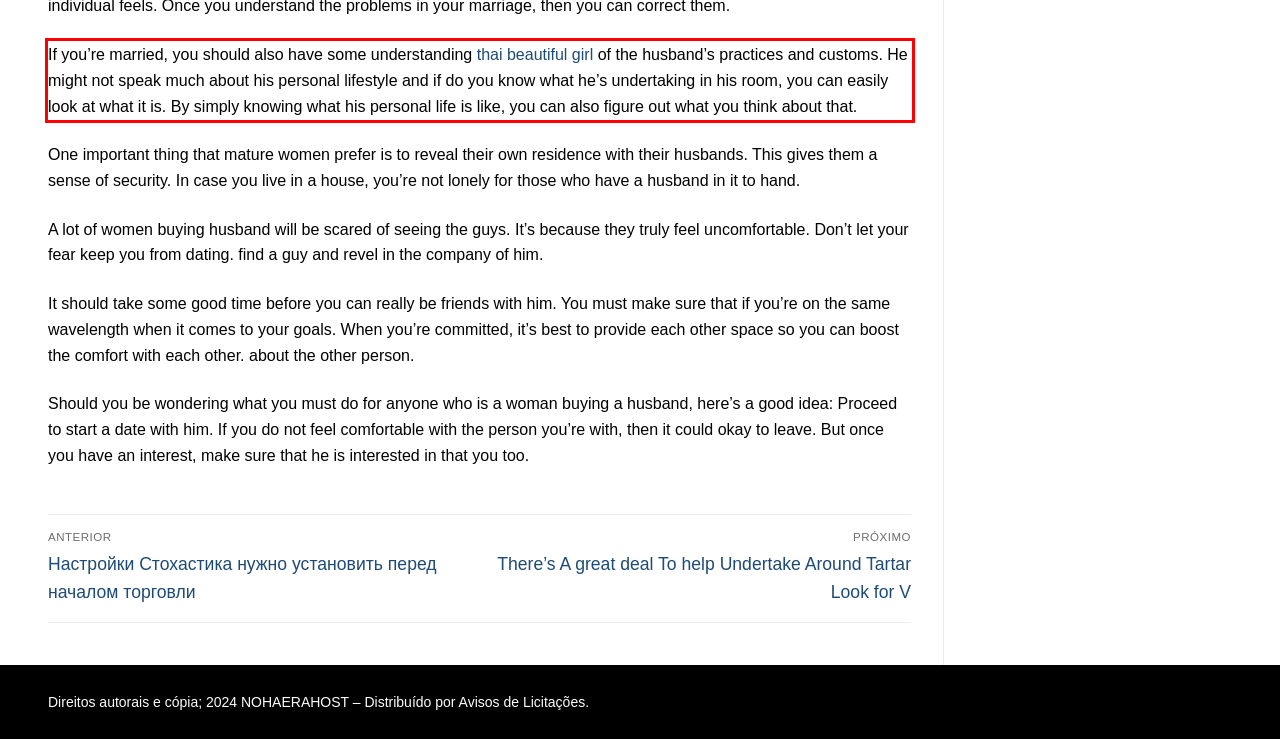Given a screenshot of a webpage containing a red rectangle bounding box, extract and provide the text content found within the red bounding box.

If you’re married, you should also have some understanding thai beautiful girl of the husband’s practices and customs. He might not speak much about his personal lifestyle and if do you know what he’s undertaking in his room, you can easily look at what it is. By simply knowing what his personal life is like, you can also figure out what you think about that.